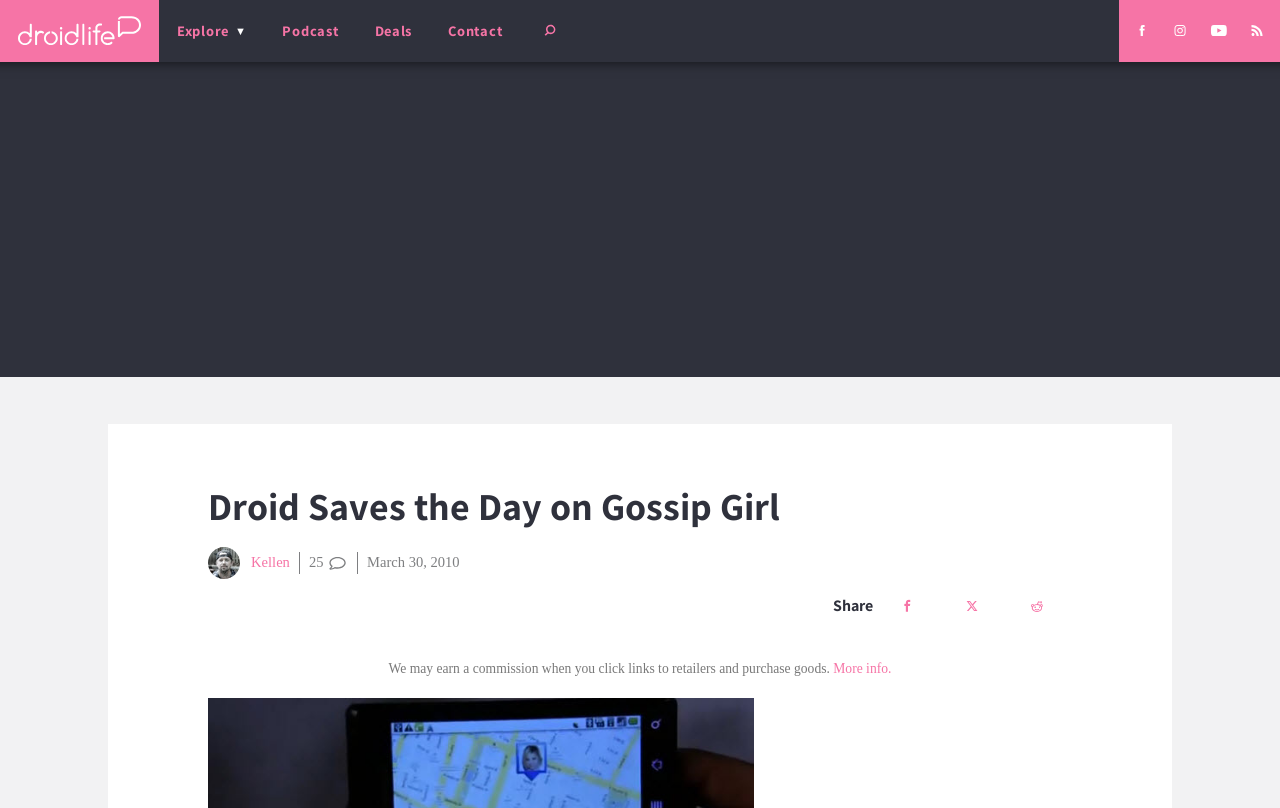What is the name of the website?
Can you provide a detailed and comprehensive answer to the question?

I determined the name of the website by looking at the top-left corner of the webpage, where I found a link with the text 'Droid Life' and an image with the same name.